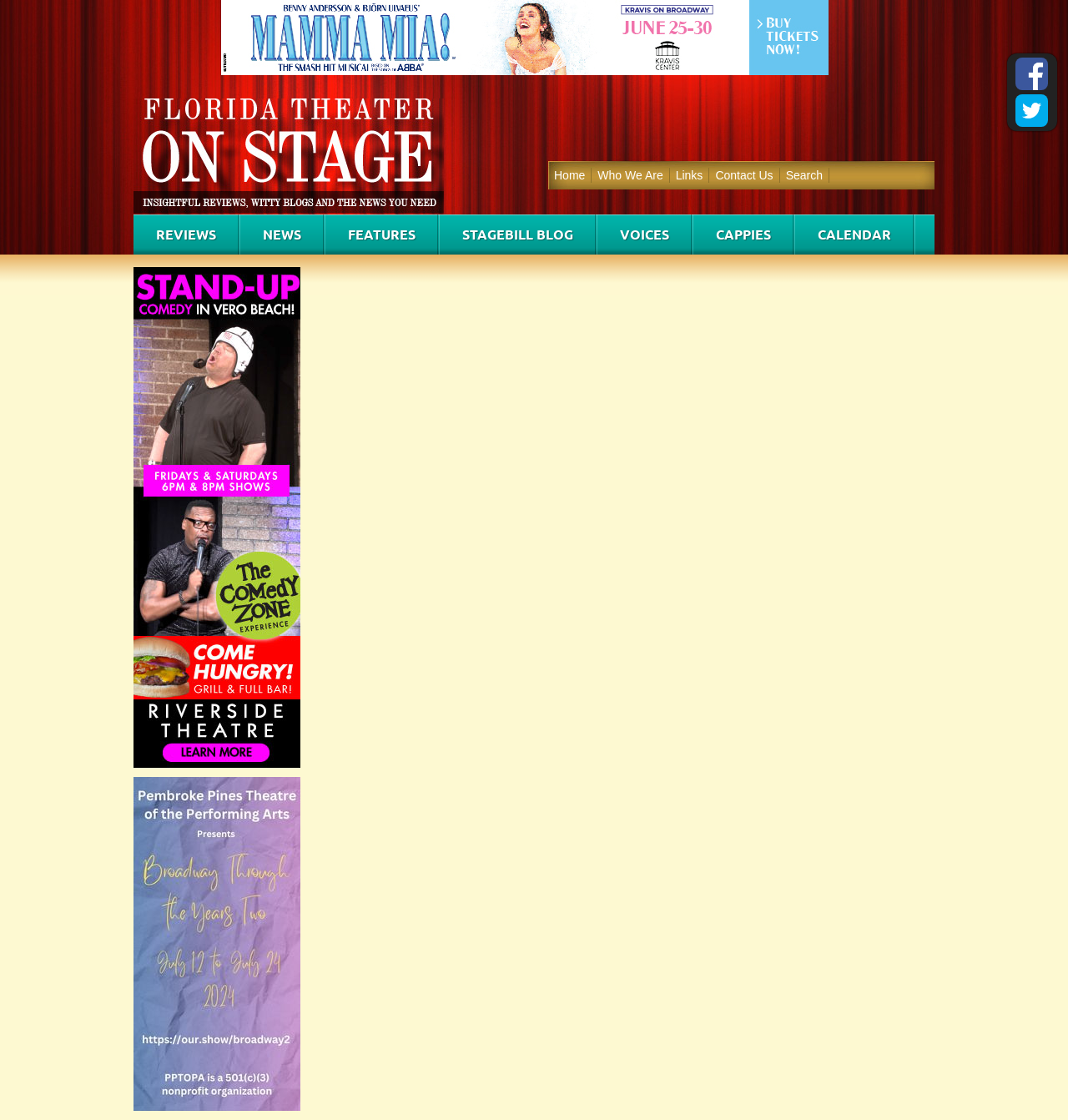What is the name of the theater? Based on the screenshot, please respond with a single word or phrase.

Florida Theater On Stage